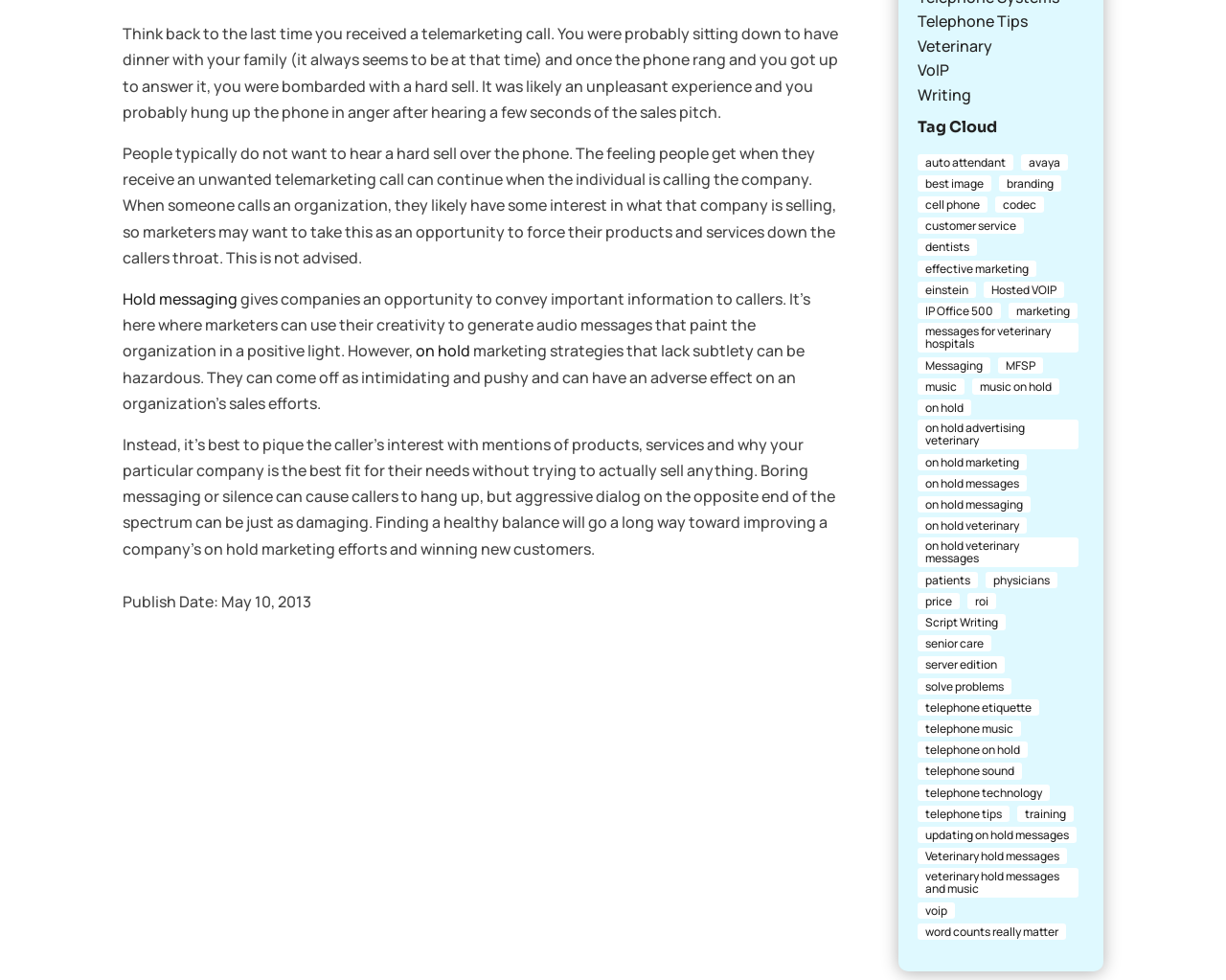Locate the bounding box of the UI element defined by this description: "telephone technology". The coordinates should be given as four float numbers between 0 and 1, formatted as [left, top, right, bottom].

[0.749, 0.8, 0.856, 0.817]